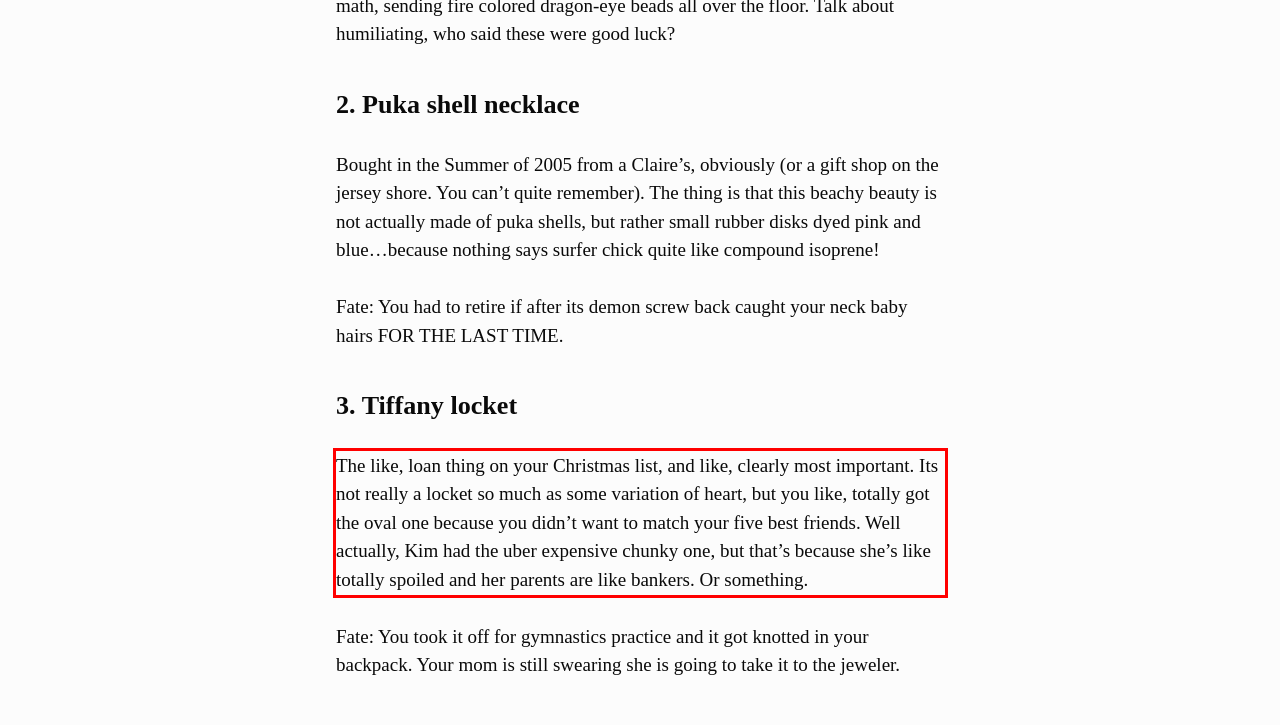Using the provided screenshot, read and generate the text content within the red-bordered area.

The like, loan thing on your Christmas list, and like, clearly most important. Its not really a locket so much as some variation of heart, but you like, totally got the oval one because you didn’t want to match your five best friends. Well actually, Kim had the uber expensive chunky one, but that’s because she’s like totally spoiled and her parents are like bankers. Or something.